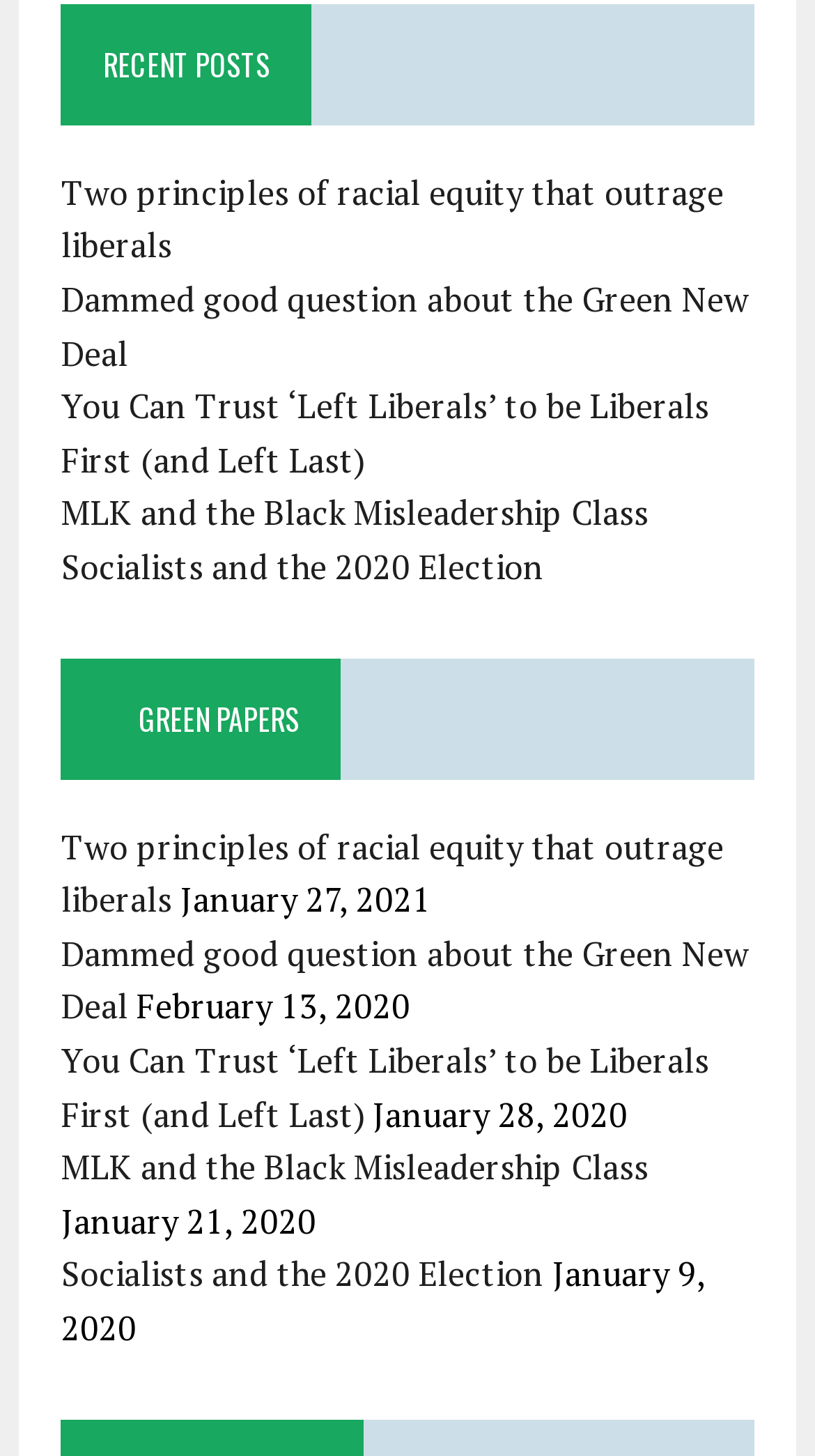Please specify the bounding box coordinates of the region to click in order to perform the following instruction: "subscribe to RSS".

[0.126, 0.478, 0.162, 0.508]